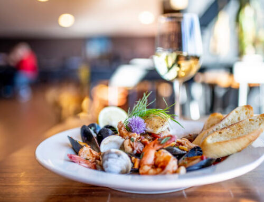What is garnishing the seafood platter?
Based on the screenshot, provide your answer in one word or phrase.

Dill and a delicate flower